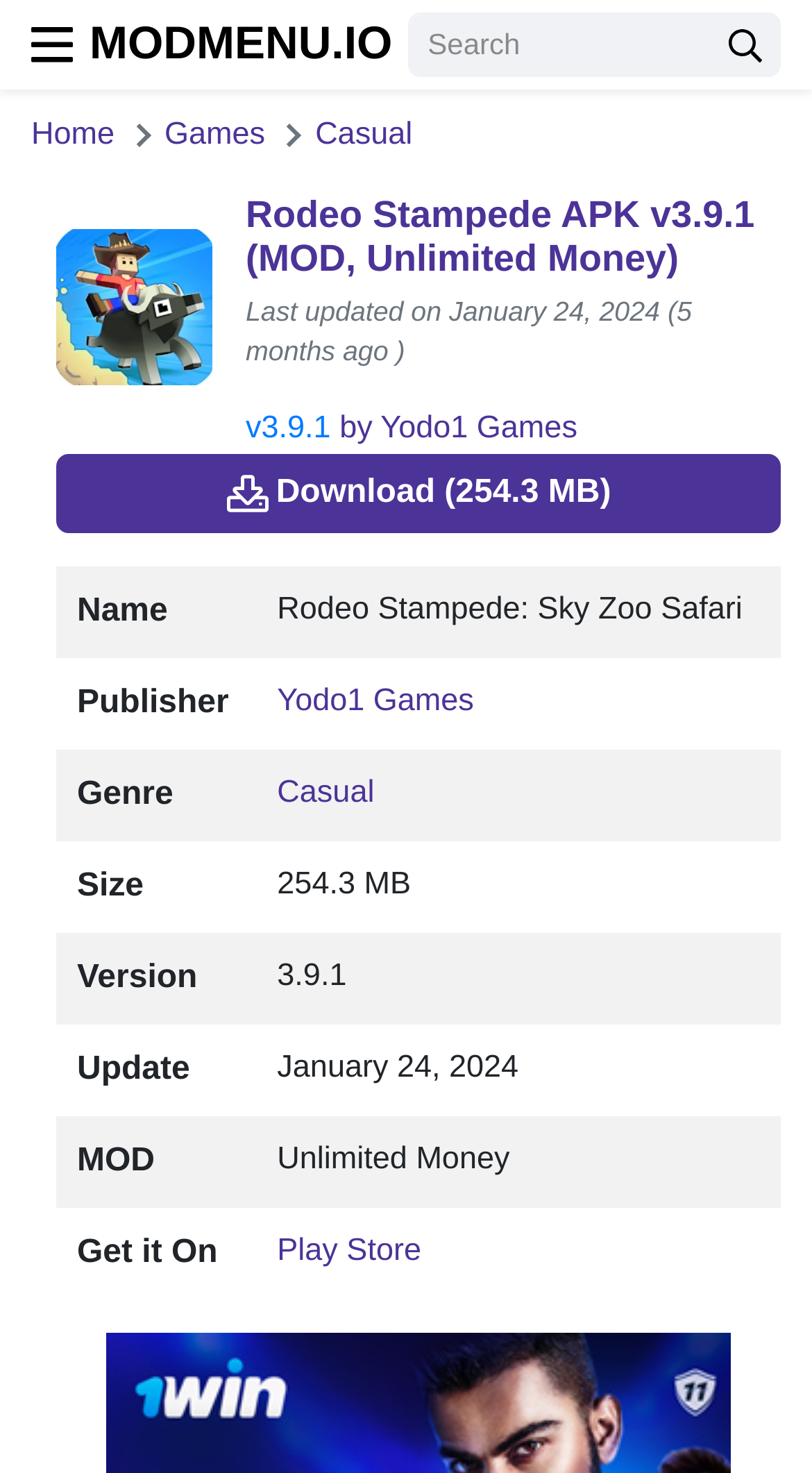Please determine the bounding box coordinates of the element to click in order to execute the following instruction: "Download the Rodeo Stampede APK". The coordinates should be four float numbers between 0 and 1, specified as [left, top, right, bottom].

[0.069, 0.308, 0.962, 0.362]